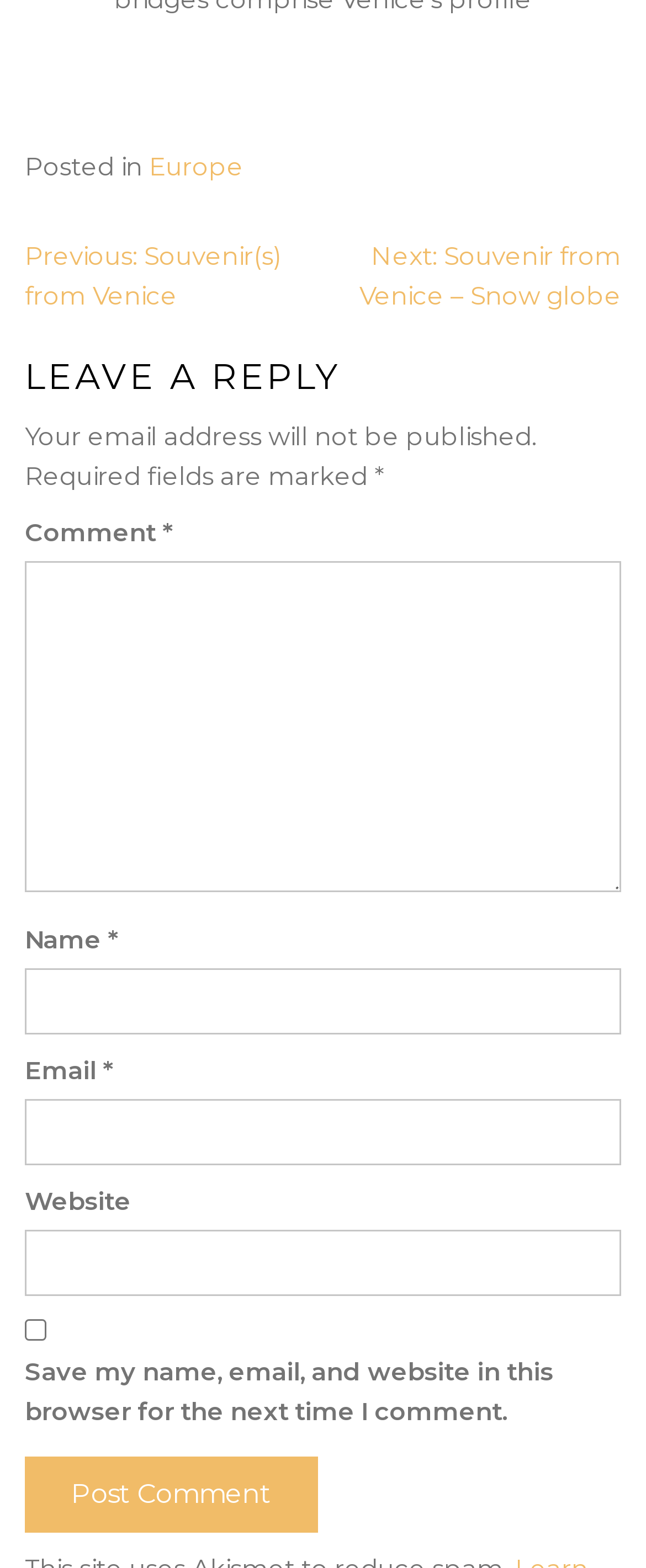Using the information shown in the image, answer the question with as much detail as possible: What is the purpose of the checkbox in the reply form?

The checkbox in the reply form is labeled as 'Save my name, email, and website in this browser for the next time I comment.', indicating that its purpose is to save the user's data for future comments.